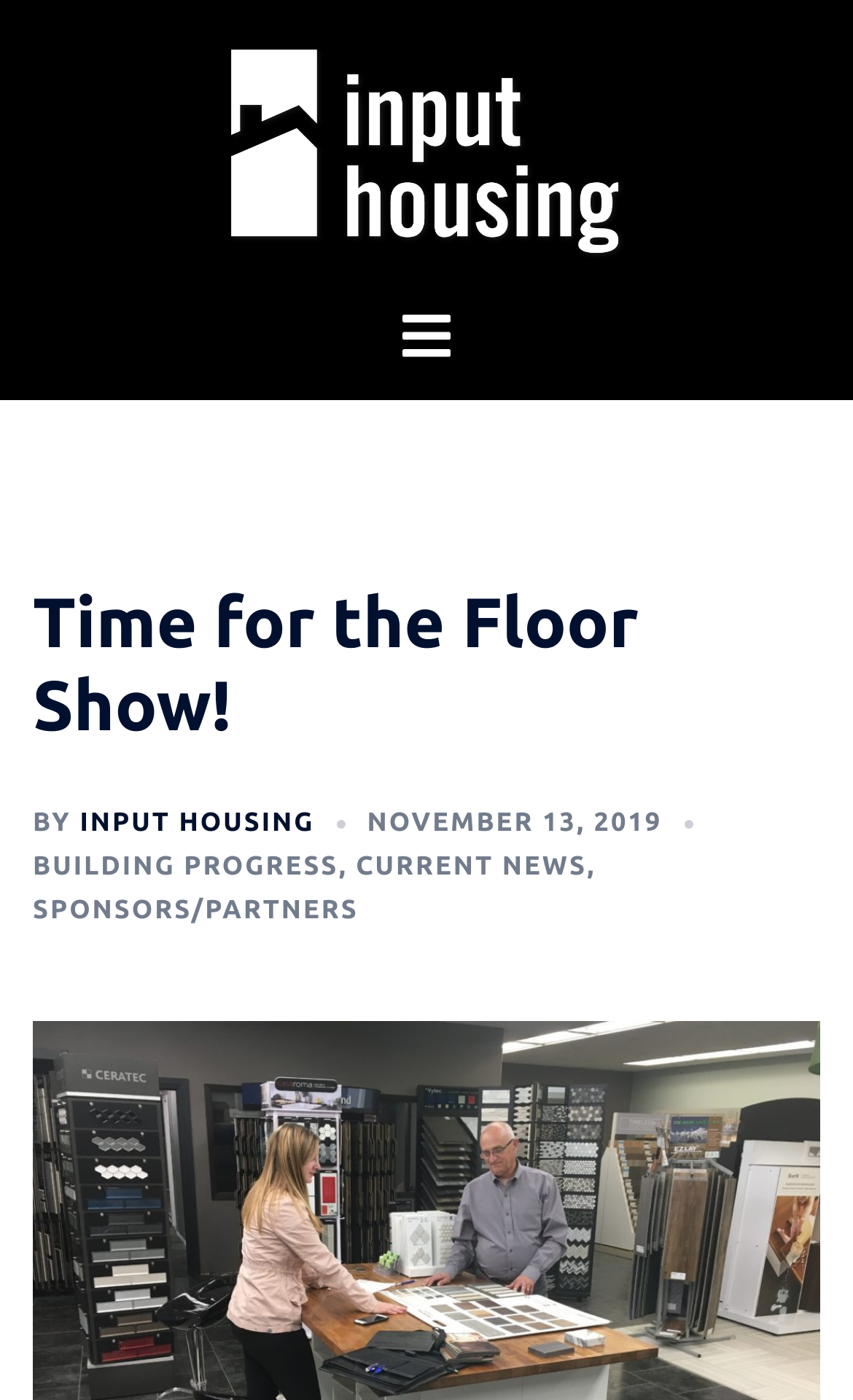Respond to the following question using a concise word or phrase: 
What is the purpose of the toggle menu?

To toggle menu